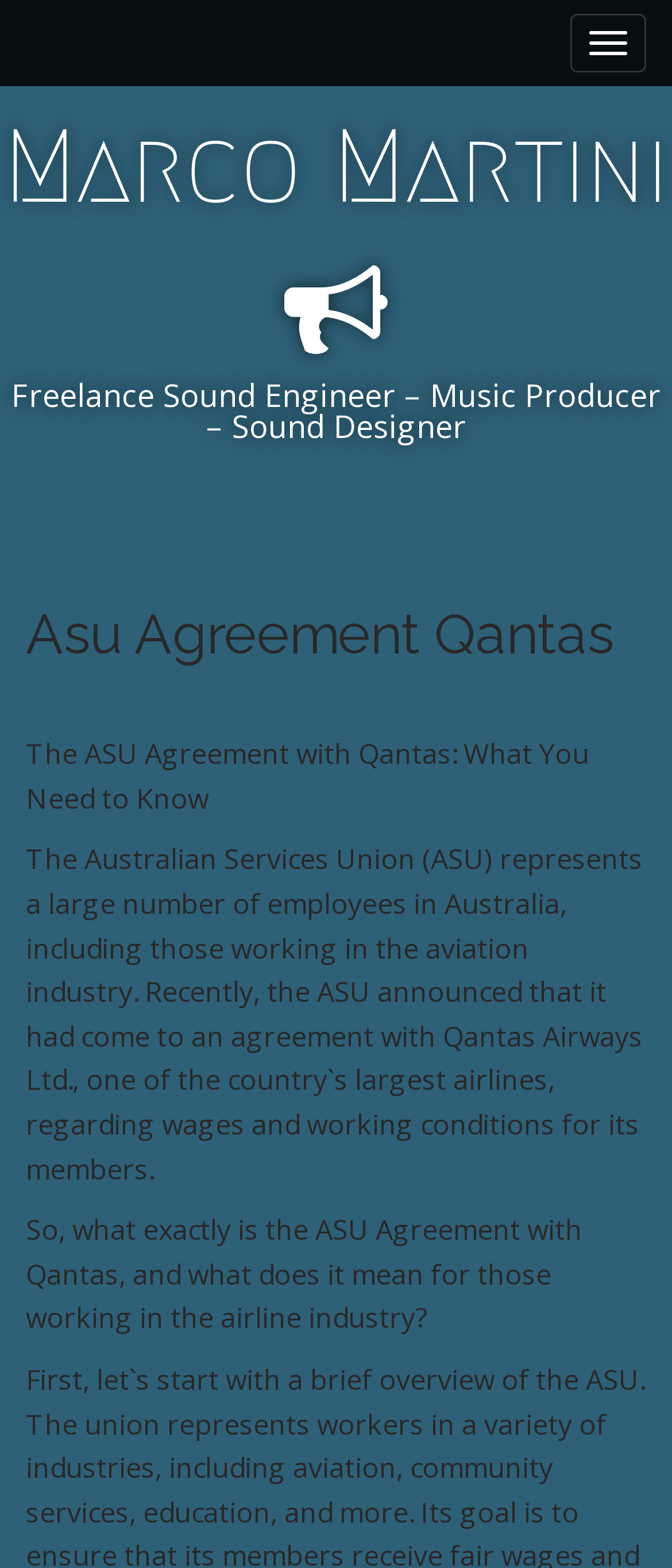Please analyze the image and provide a thorough answer to the question:
How many sections does the article have?

The article has four sections, as indicated by the four static text elements that provide information about the ASU Agreement with Qantas.